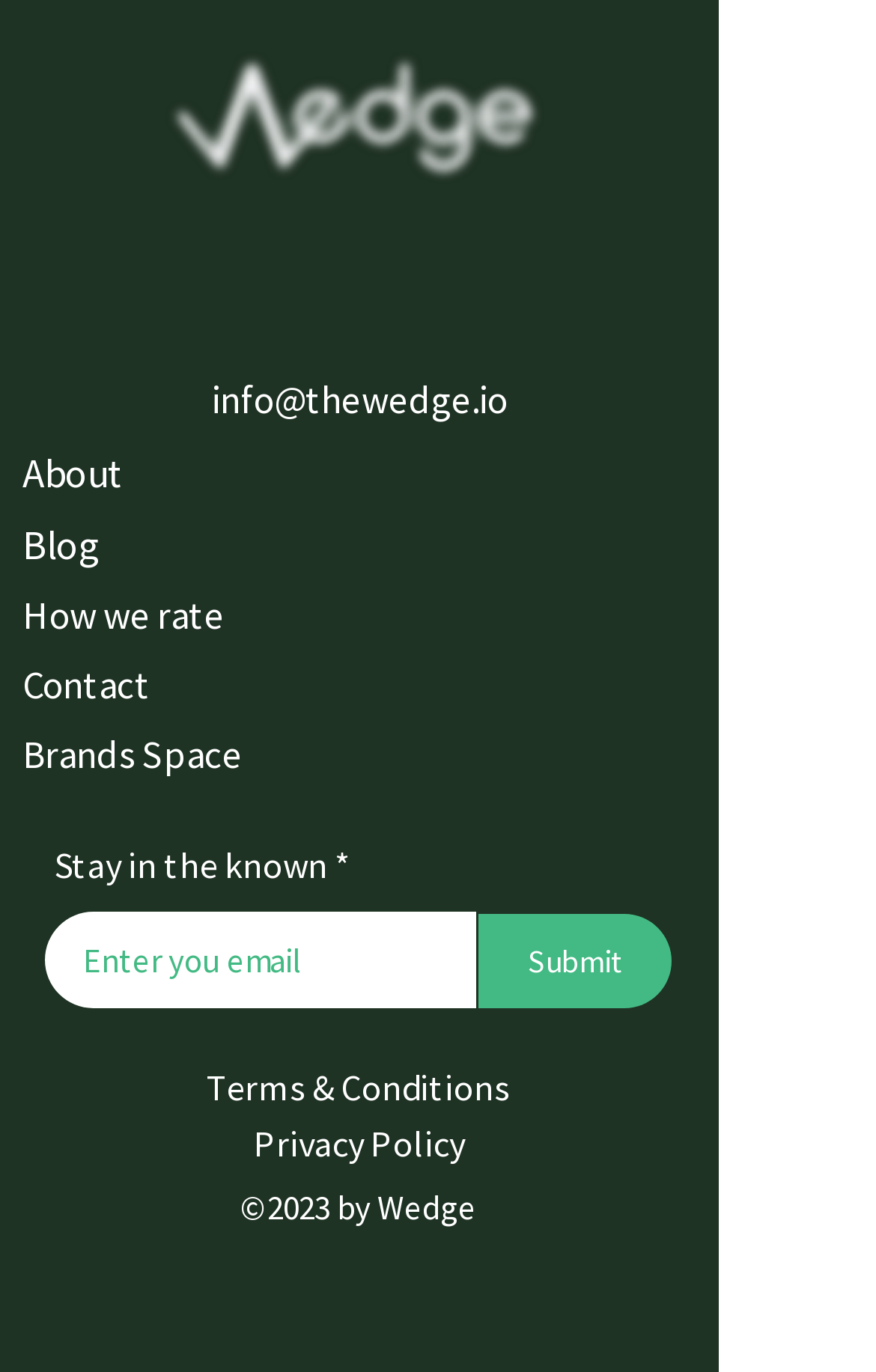Determine the bounding box coordinates for the UI element with the following description: "Disclaimer". The coordinates should be four float numbers between 0 and 1, represented as [left, top, right, bottom].

None